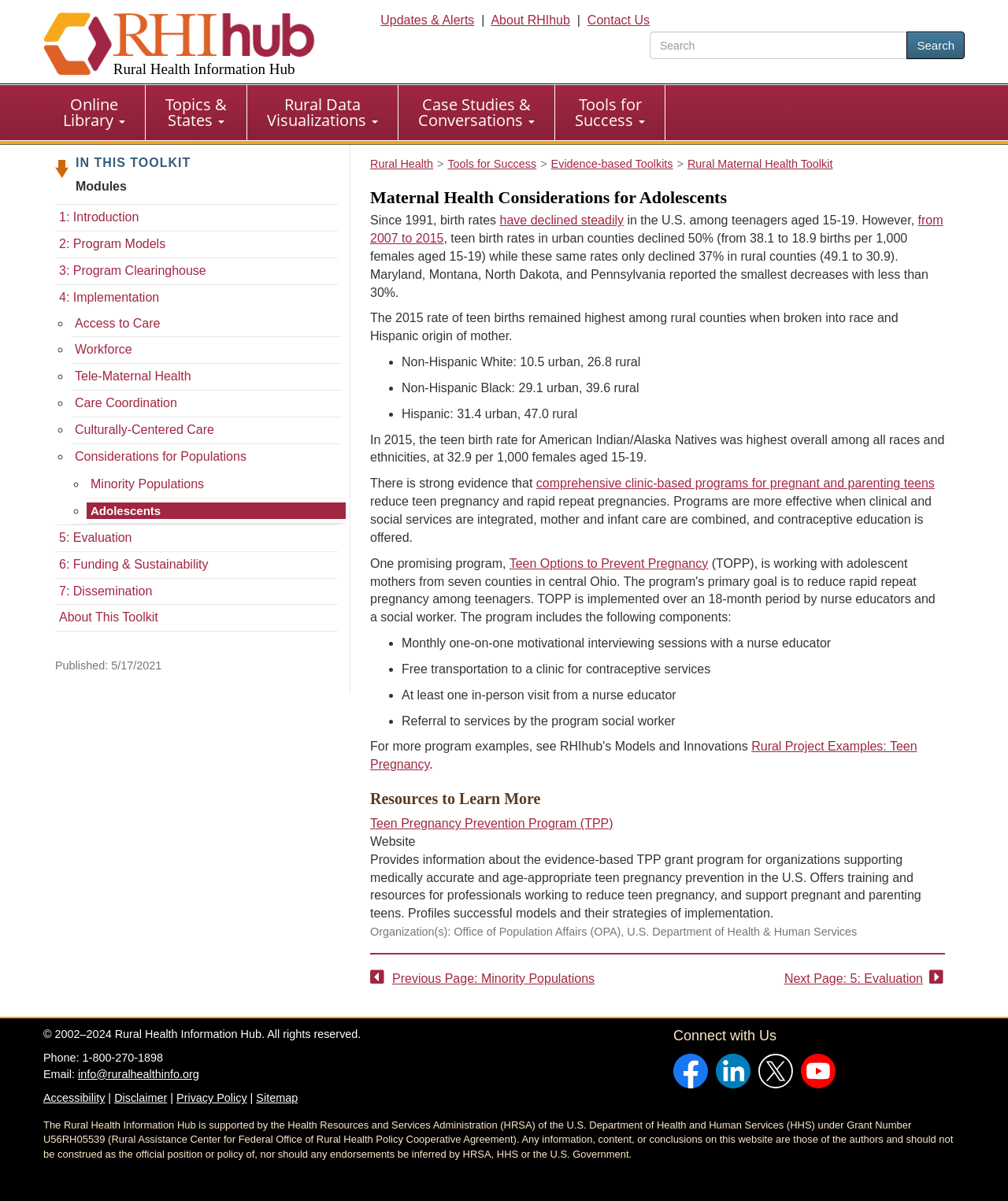What is the topic of the third module?
Examine the webpage screenshot and provide an in-depth answer to the question.

I found the answer by looking at the secondary navigation section, where it lists the modules. The third module is '3: Program Clearinghouse'.